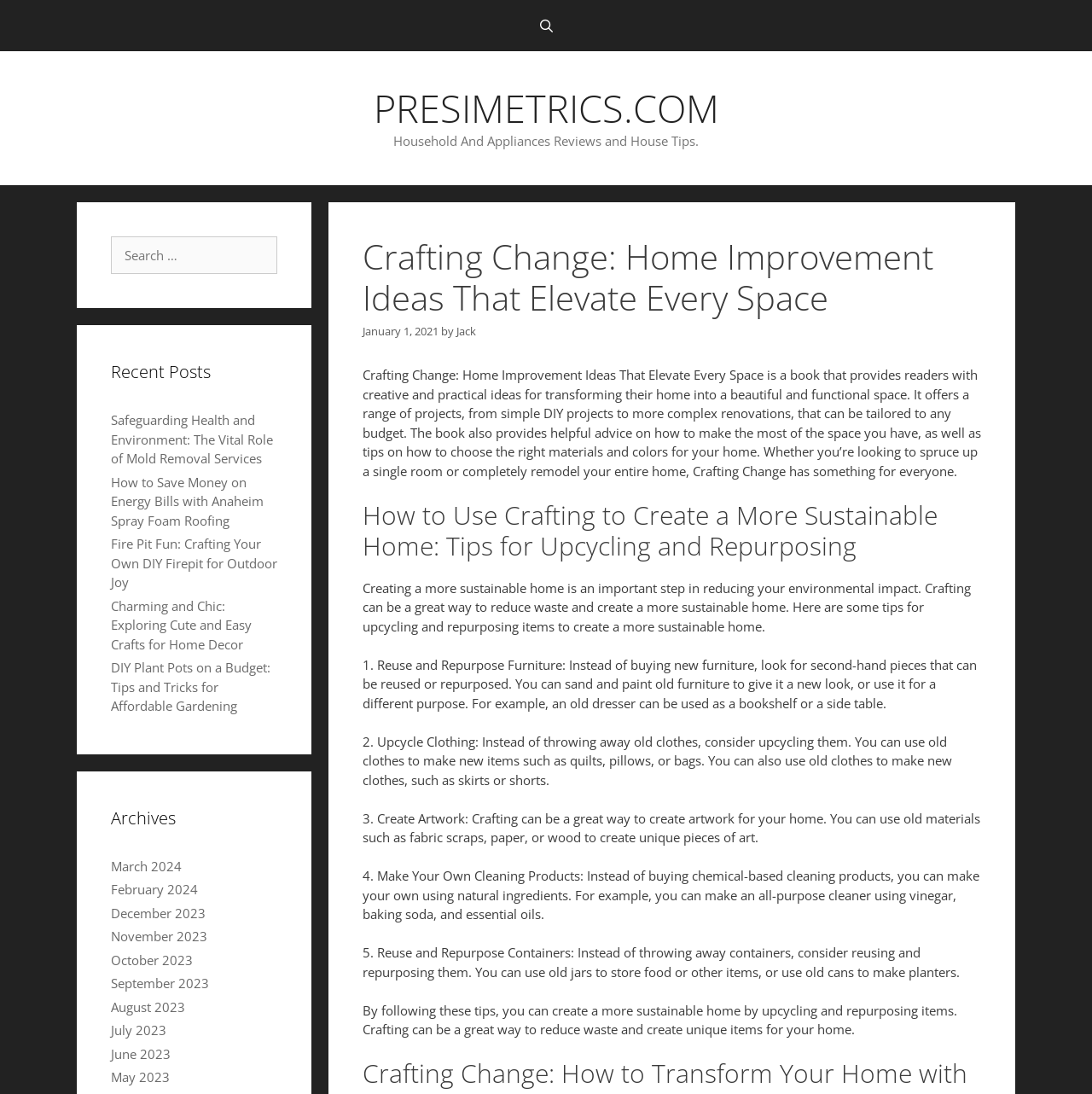Mark the bounding box of the element that matches the following description: "June 2023".

[0.102, 0.955, 0.156, 0.971]